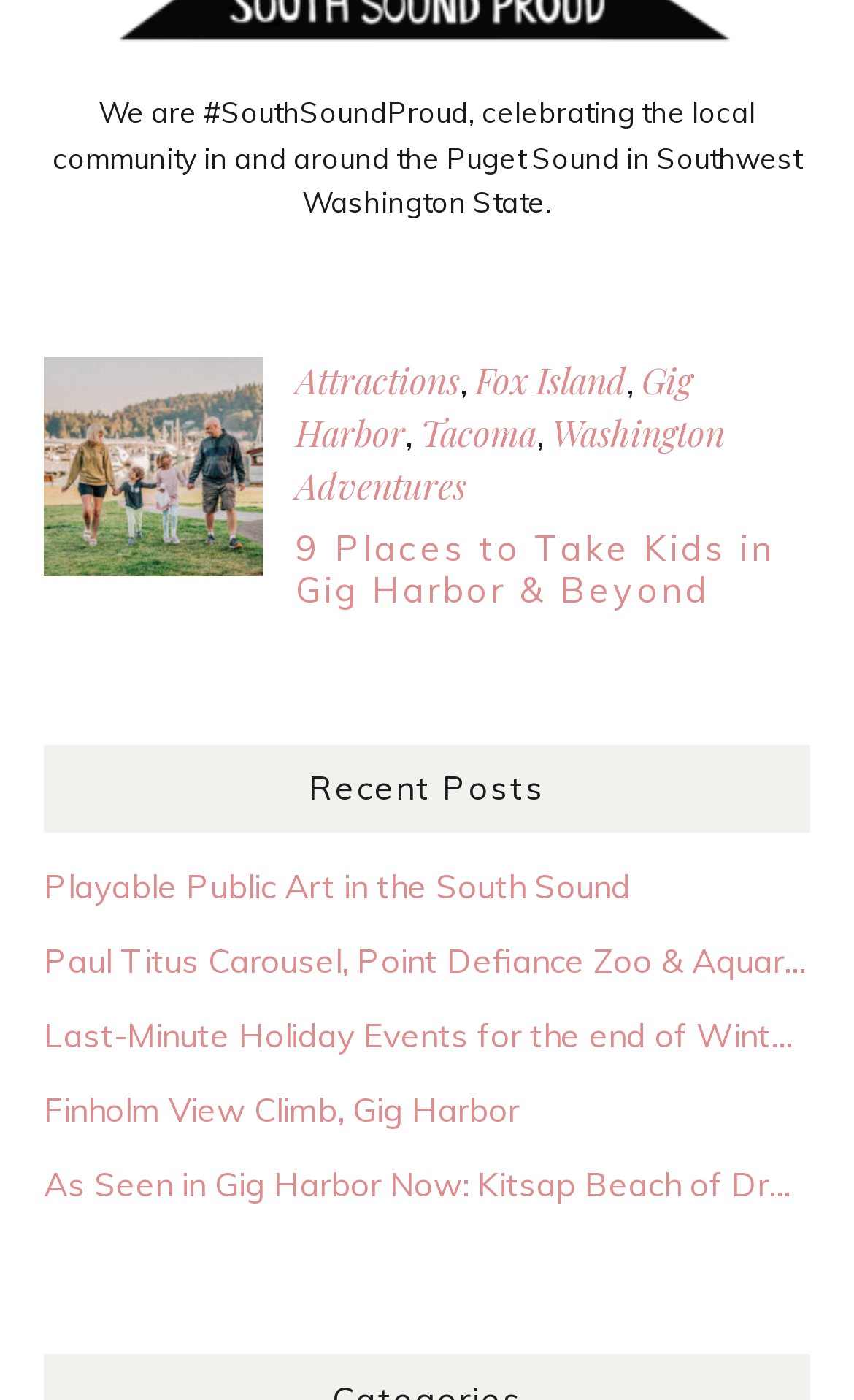Give a short answer using one word or phrase for the question:
What is the location of the 'Finholm View Climb'?

Gig Harbor